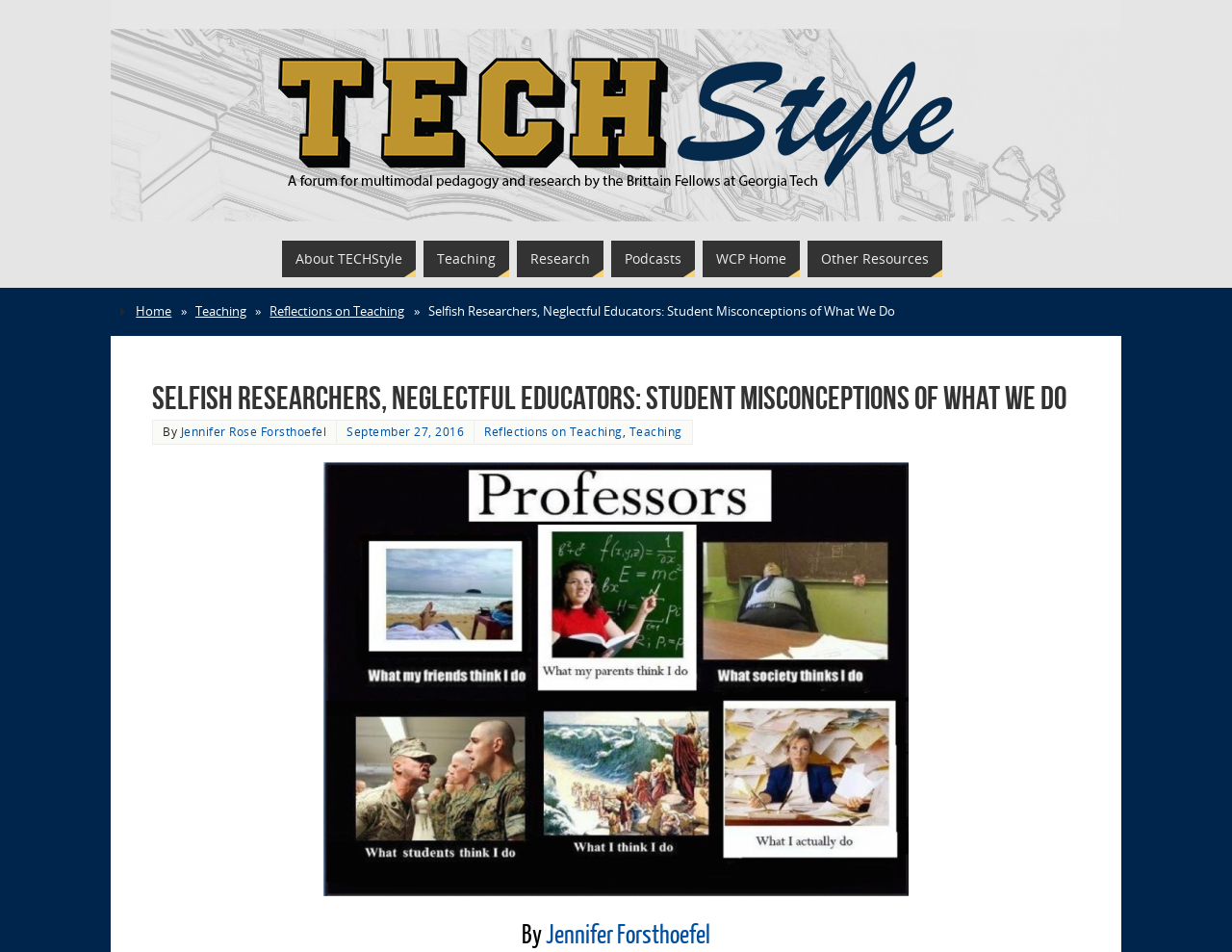What is the name of the author of this article?
Look at the image and respond with a one-word or short-phrase answer.

Jennifer Rose Forsthoefel